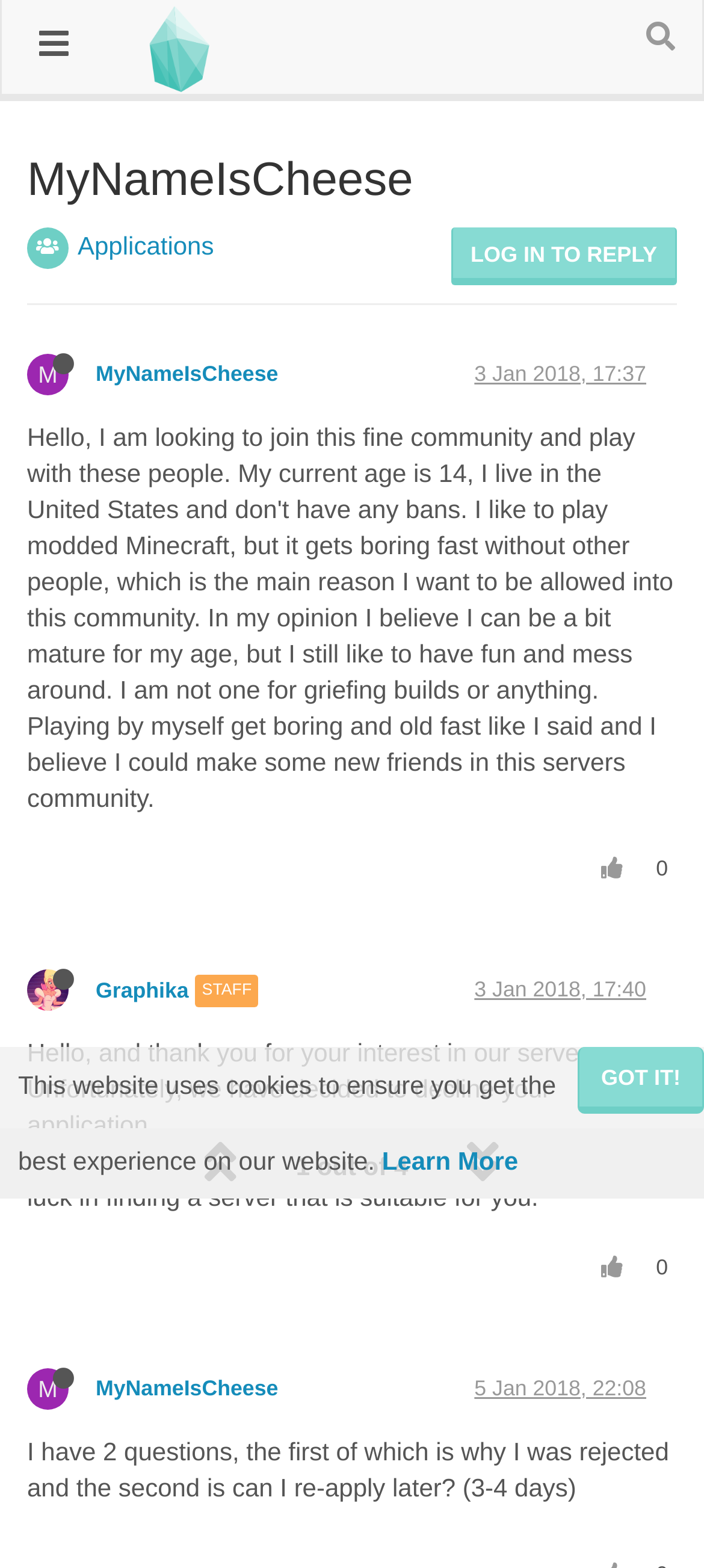Predict the bounding box of the UI element that fits this description: "Norwegian Arts Abroad".

None